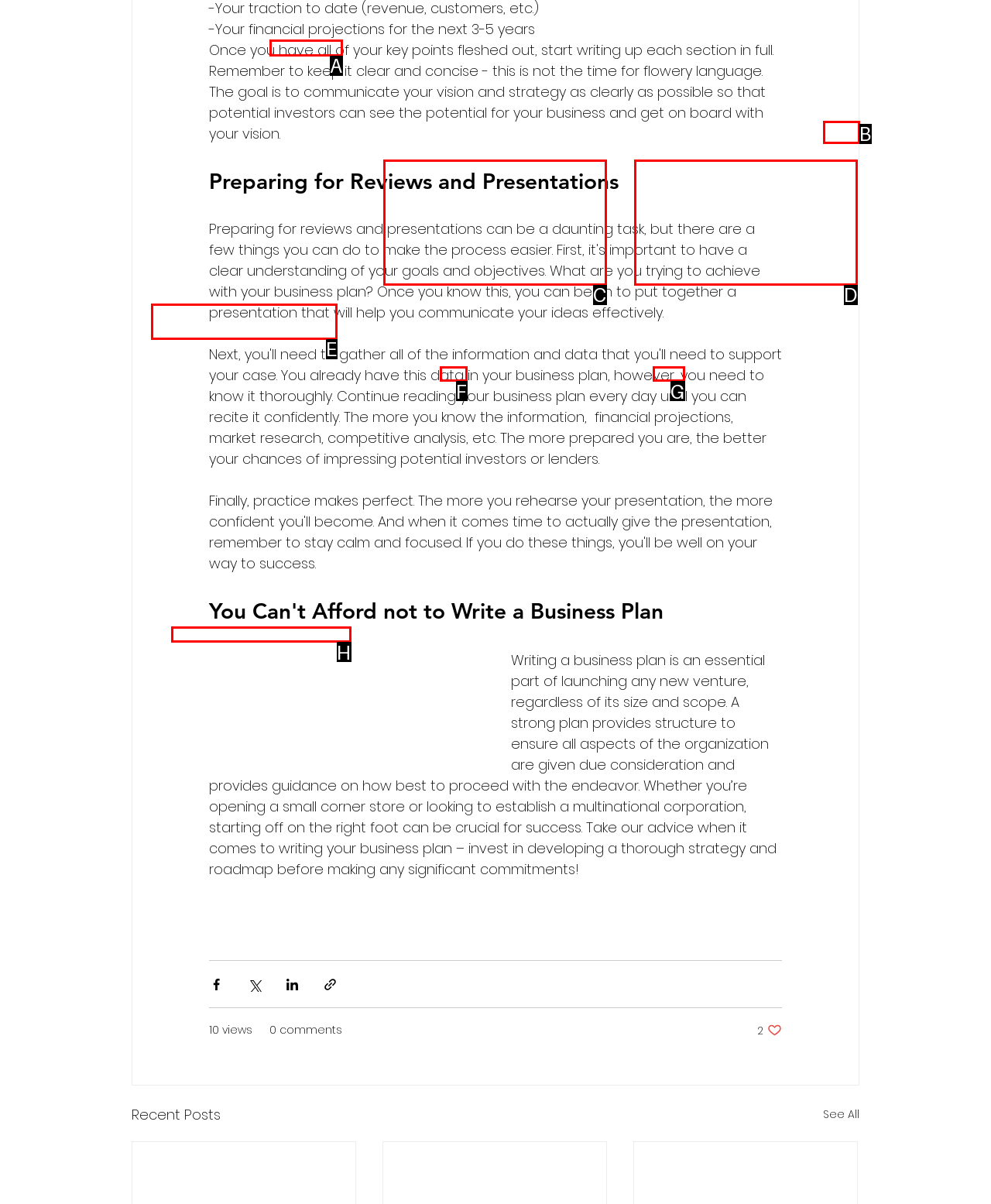Select the letter of the option that corresponds to: parent_node: Building A Clientele Sucks
Provide the letter from the given options.

D